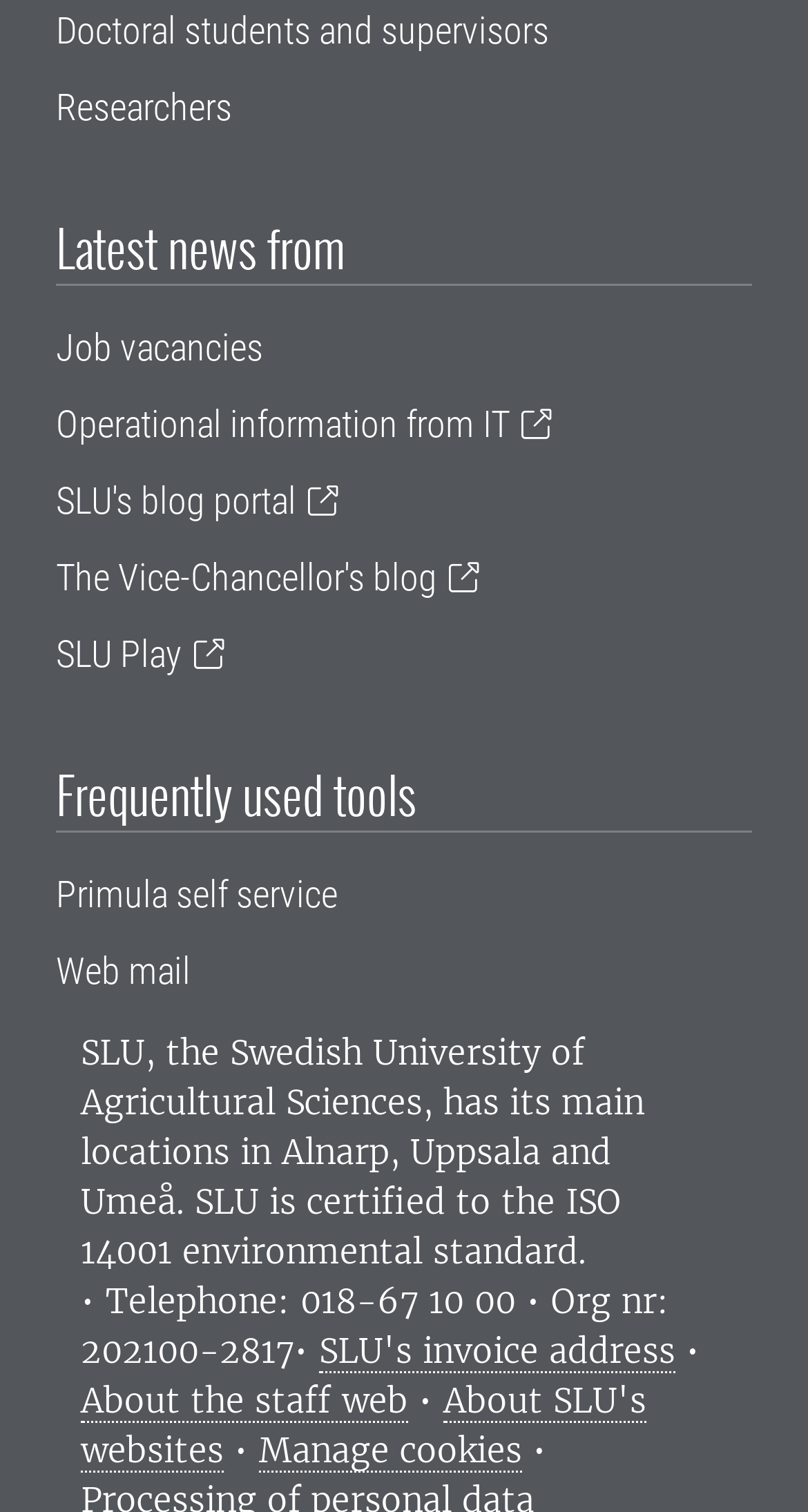How many main locations does the university have?
Can you provide a detailed and comprehensive answer to the question?

I found the information about the main locations in the static text ', has its main locations in Alnarp, Uppsala and Umeå.' which mentions three locations.